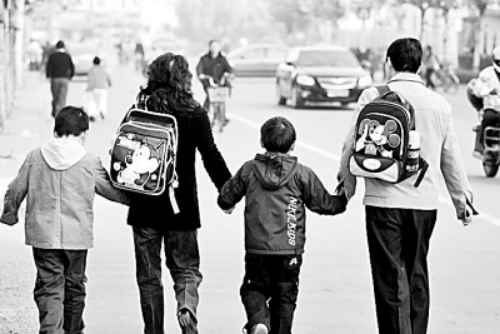What is the tone of the image?
Using the image, respond with a single word or phrase.

Monochromatic